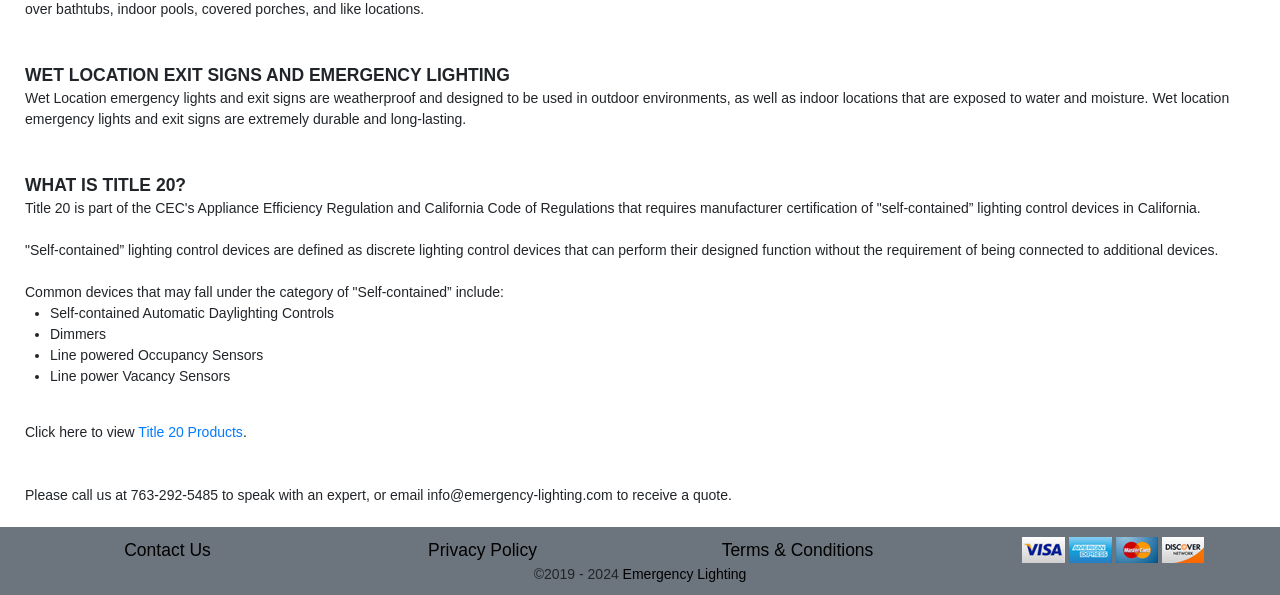Based on the visual content of the image, answer the question thoroughly: What is Title 20?

According to the webpage, Title 20 is part of the California Energy Commission's Appliance Efficiency Regulation and California Code of Regulations that requires manufacturer certification of 'self-contained' lighting control devices in California.